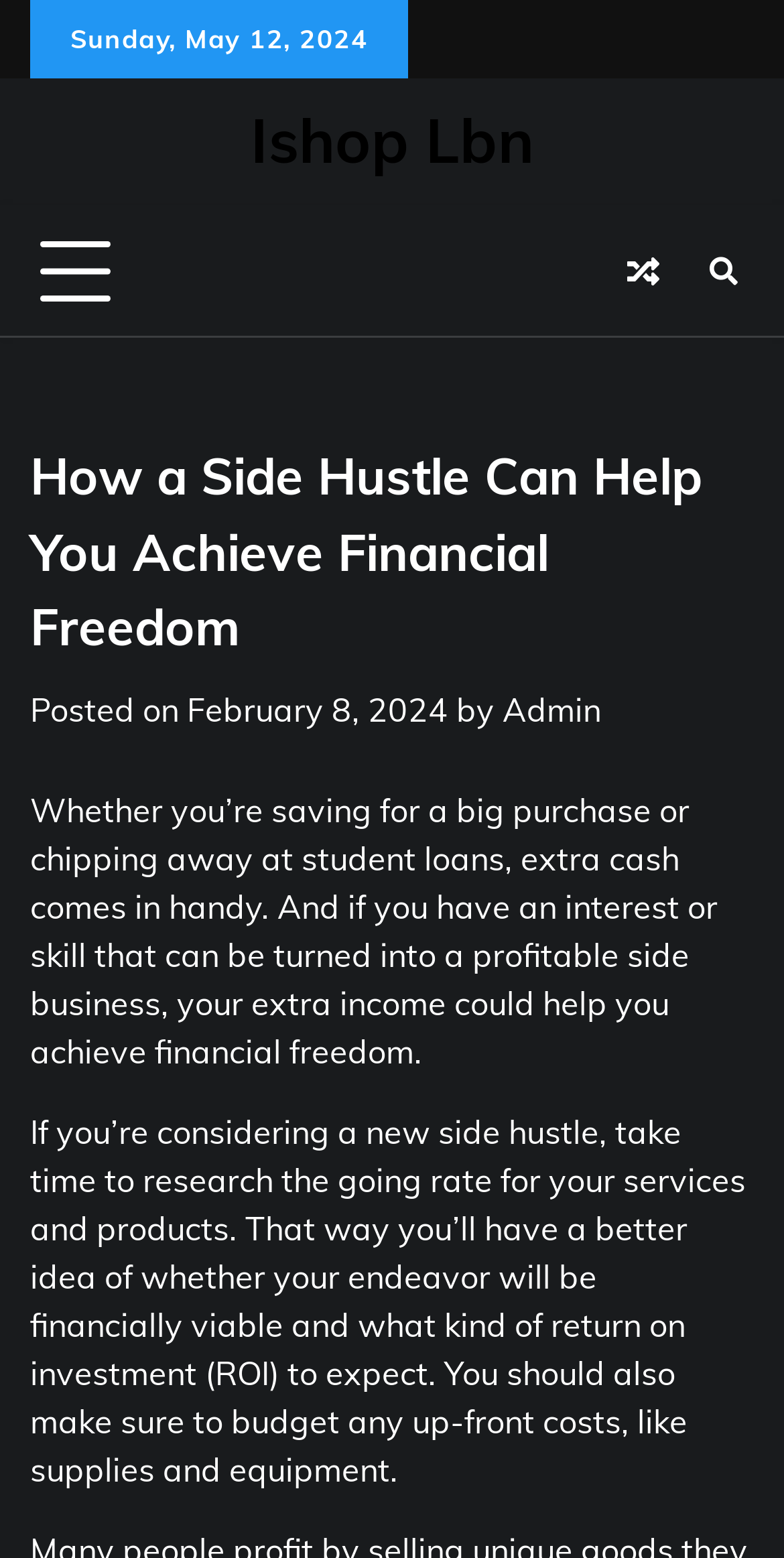Reply to the question below using a single word or brief phrase:
Who is the author of the article?

Admin